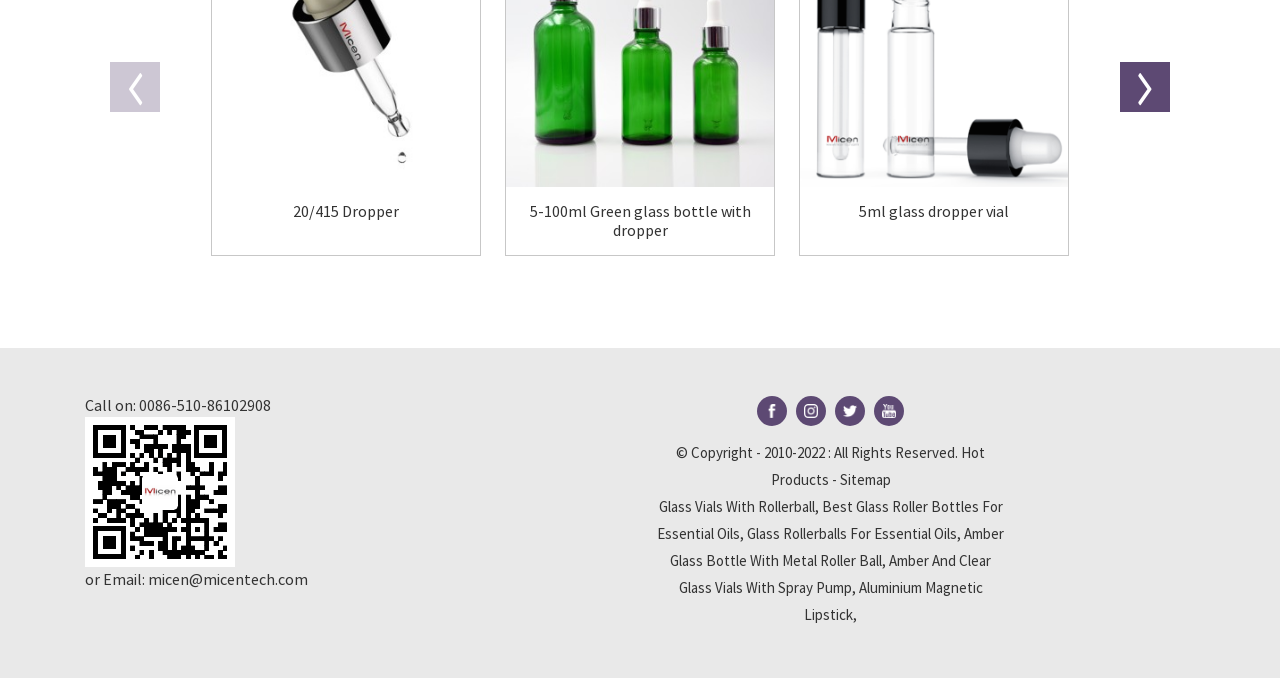What is the copyright year range?
Can you offer a detailed and complete answer to this question?

I found the copyright year range by looking at the static text element with the text '© Copyright - 2010-2022 : All Rights Reserved.'.